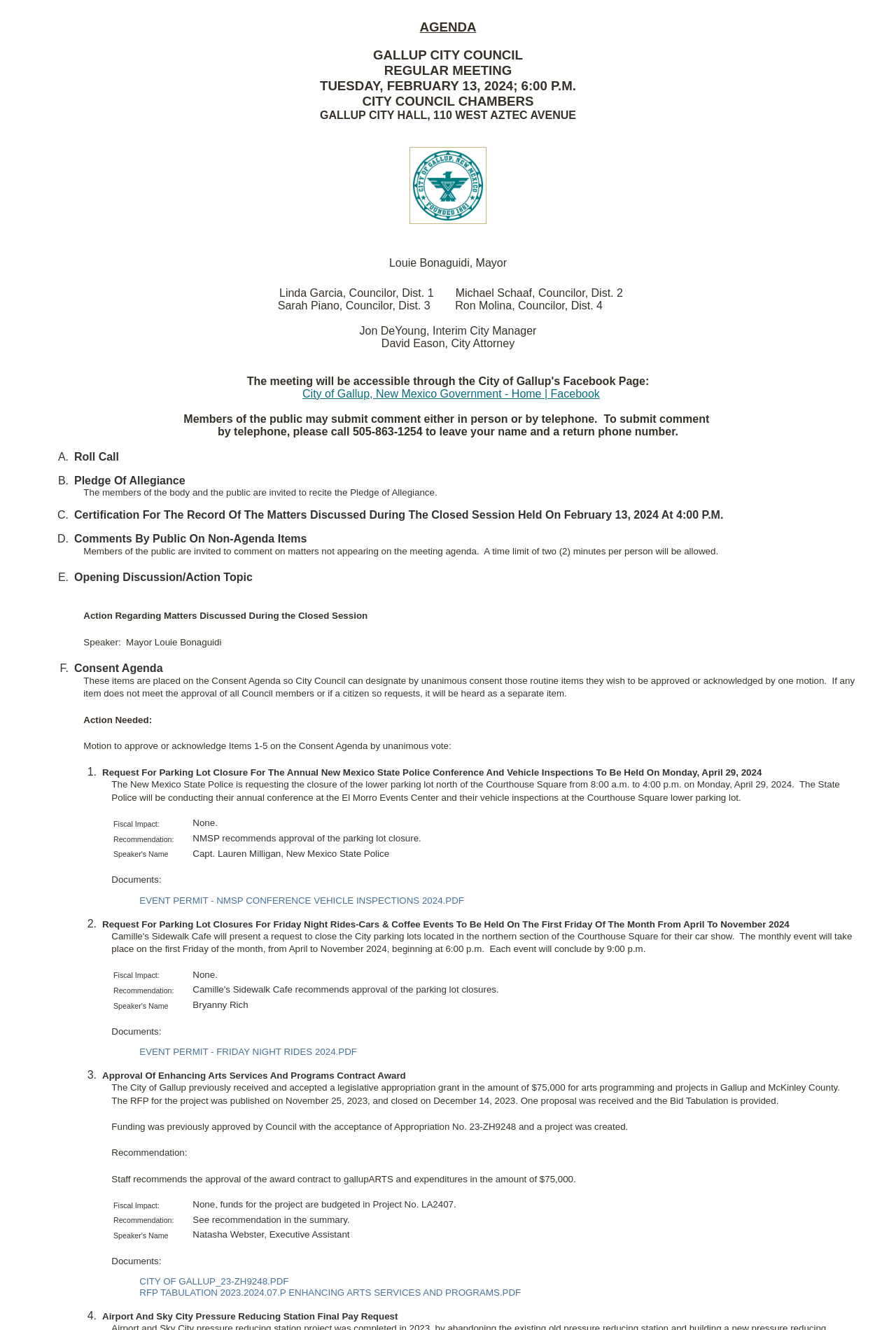From the element description: "City of Gallup_23-ZH9248.pdf", extract the bounding box coordinates of the UI element. The coordinates should be expressed as four float numbers between 0 and 1, in the order [left, top, right, bottom].

[0.156, 0.96, 0.322, 0.967]